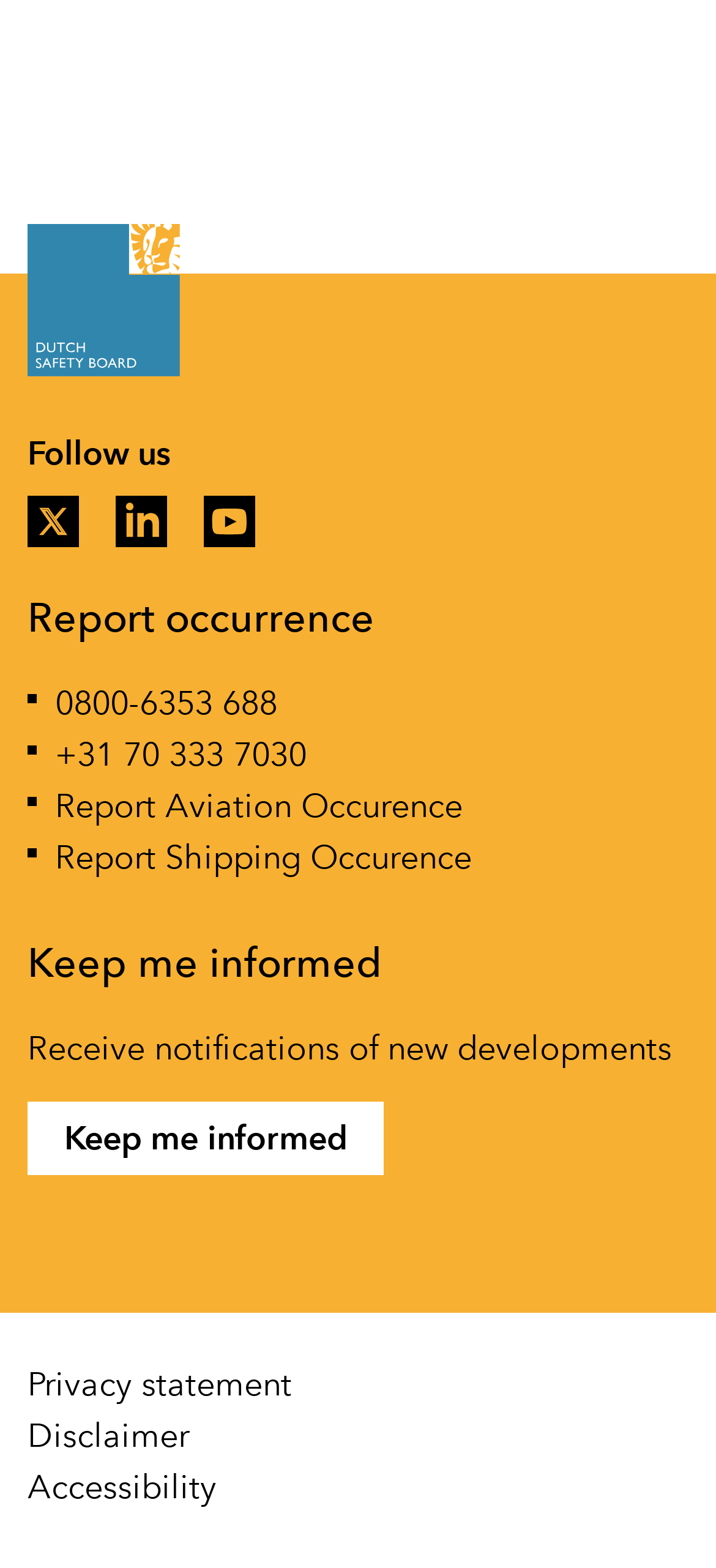Please identify the bounding box coordinates of the element I should click to complete this instruction: 'Click the logo'. The coordinates should be given as four float numbers between 0 and 1, like this: [left, top, right, bottom].

[0.038, 0.142, 0.251, 0.24]